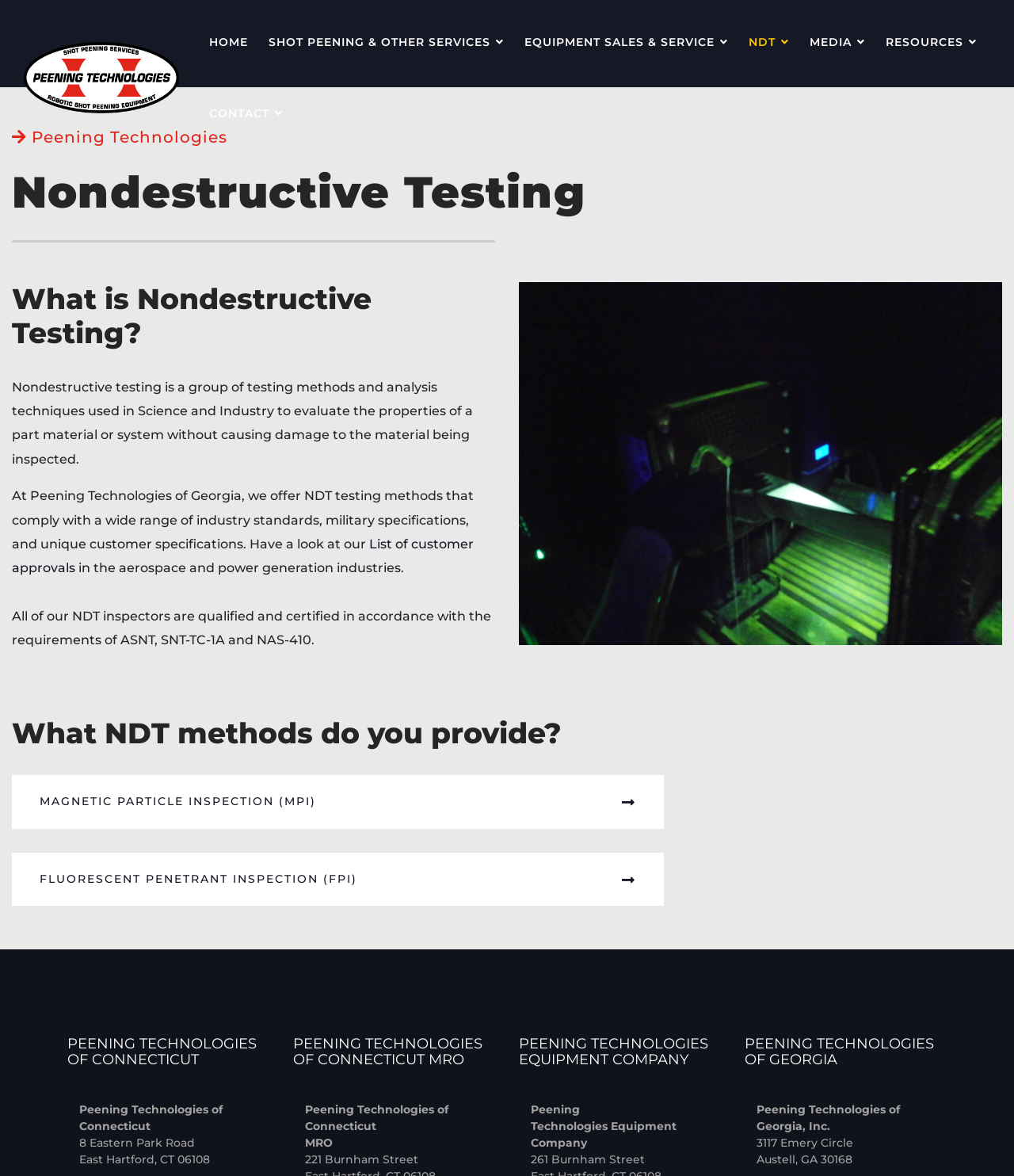What is the address of Peening Technologies of Georgia?
Based on the image, please offer an in-depth response to the question.

I found the address of Peening Technologies of Georgia by looking at the webpage content, which mentions '3117 Emery Circle' as the street address and 'Austell, GA 30168' as the city, state, and zip code.